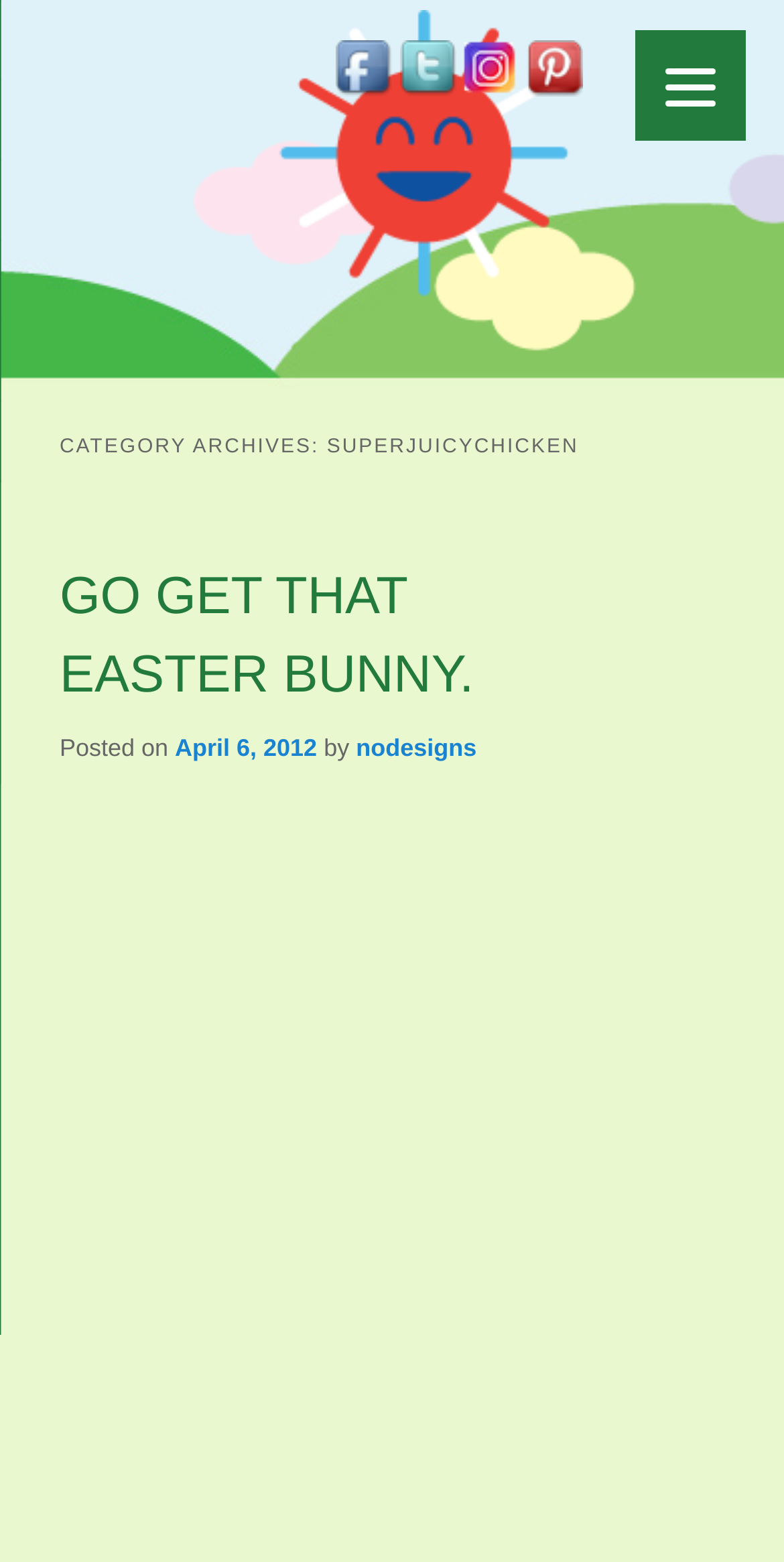What is the title of the latest article?
Respond to the question with a single word or phrase according to the image.

GO GET THAT EASTER BUNNY.